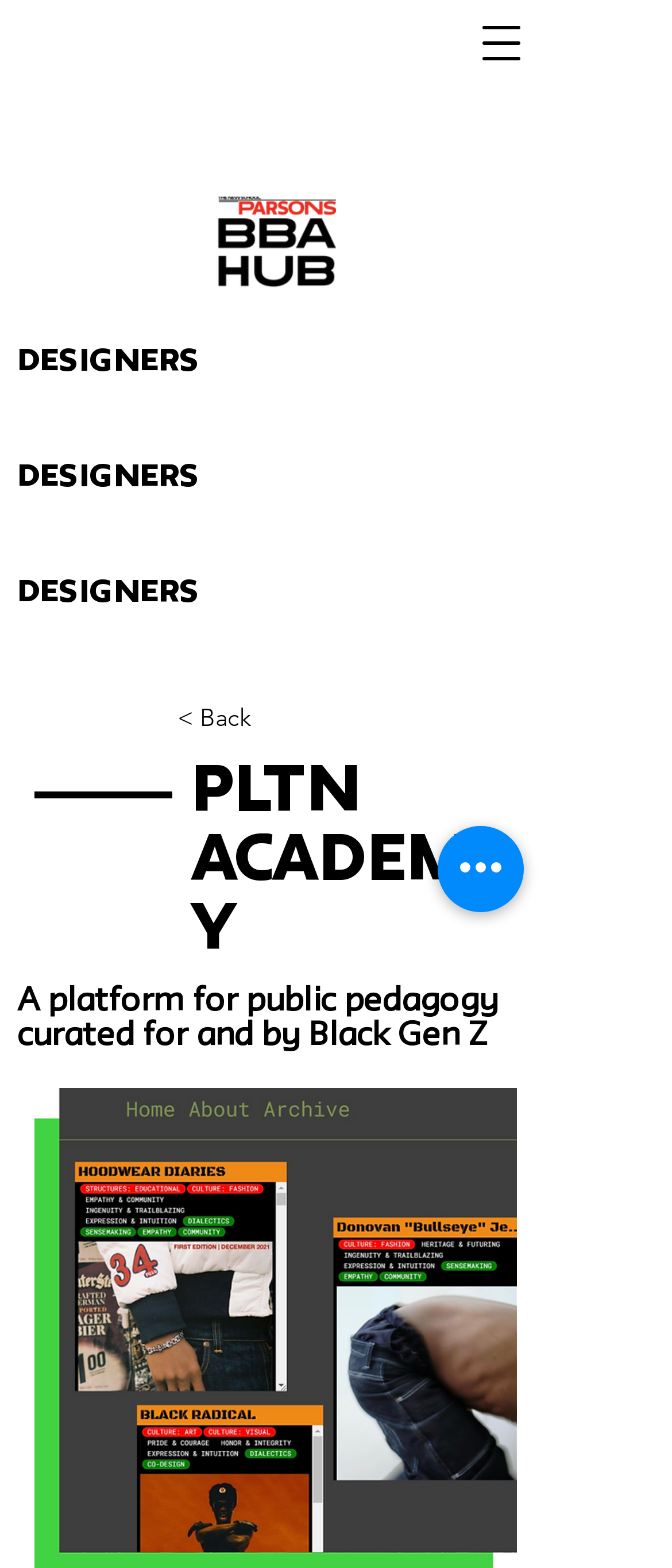What is the logo image of?
We need a detailed and meticulous answer to the question.

I found the link element with the text 'BBA HUB Logo.png' and an image element with the same bounding box coordinates, which suggests that the logo image is of BBA HUB.